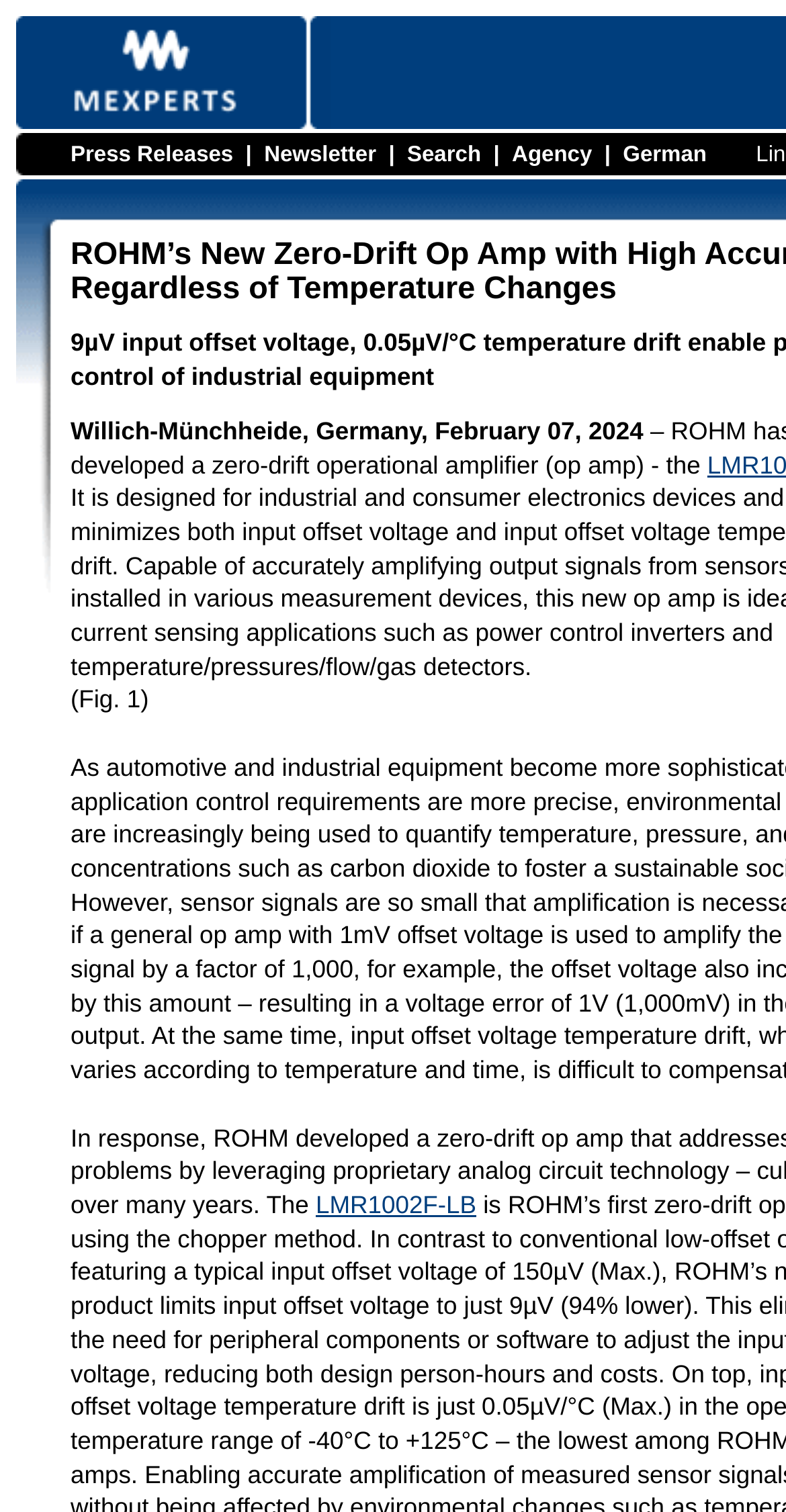What are the options in the top menu bar?
Examine the webpage screenshot and provide an in-depth answer to the question.

I looked at the LayoutTableCell elements with links and found the options in the top menu bar, which are Press Releases, Newsletter, Search, Agency, and German.